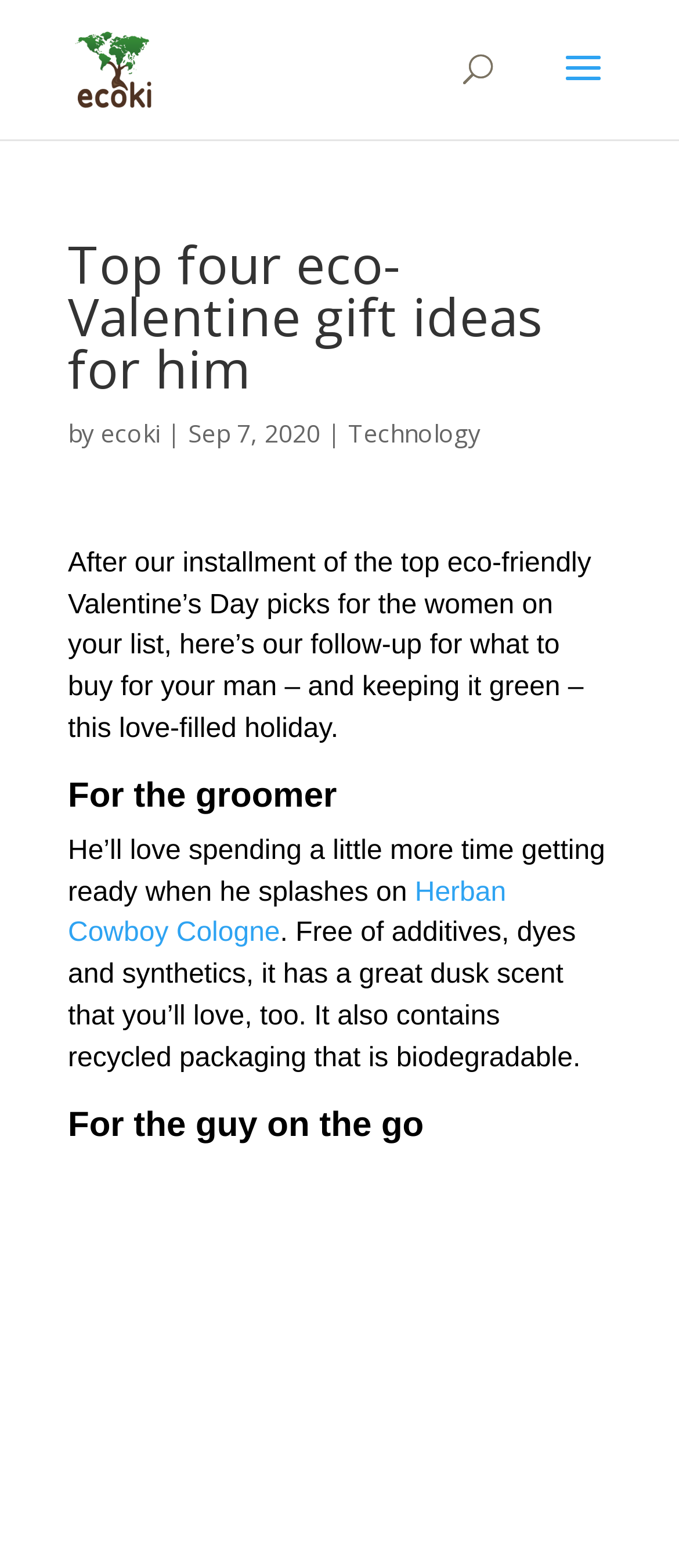What is the name of the first gift idea?
Using the image, give a concise answer in the form of a single word or short phrase.

Herban Cowboy Cologne